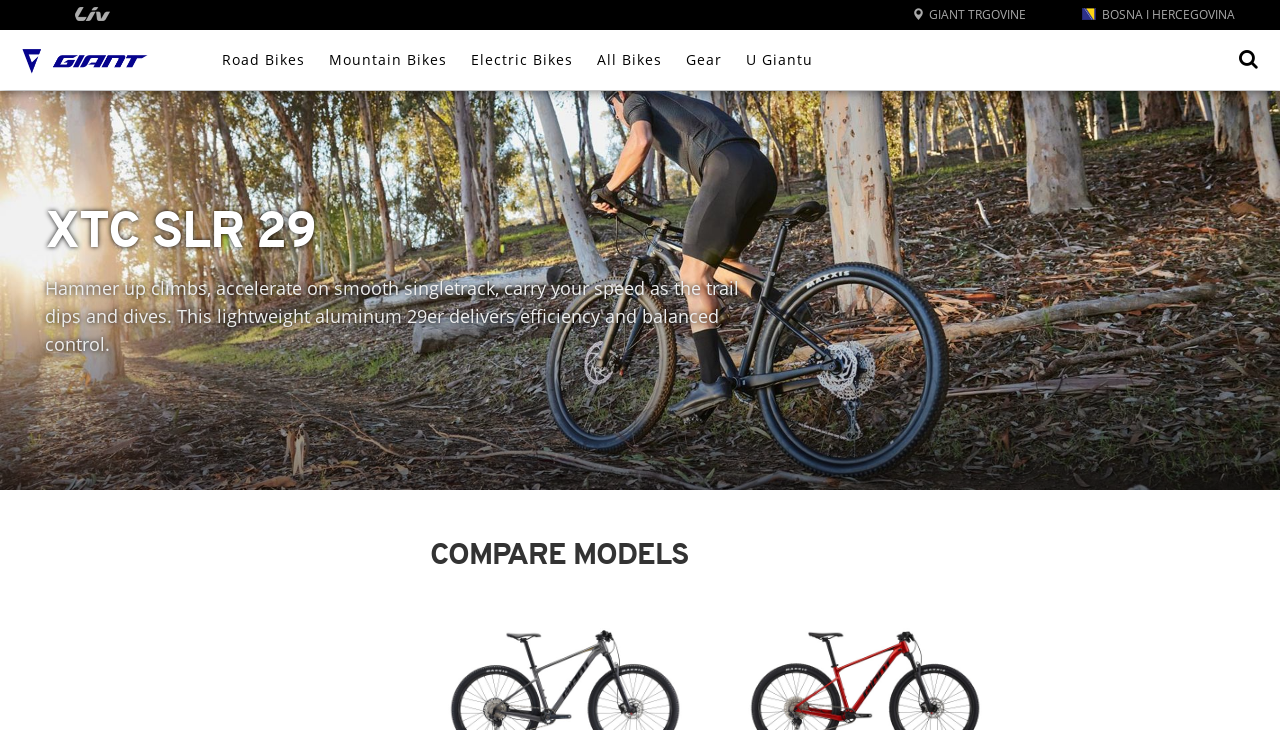Can you extract the headline from the webpage for me?

XTC SLR 29